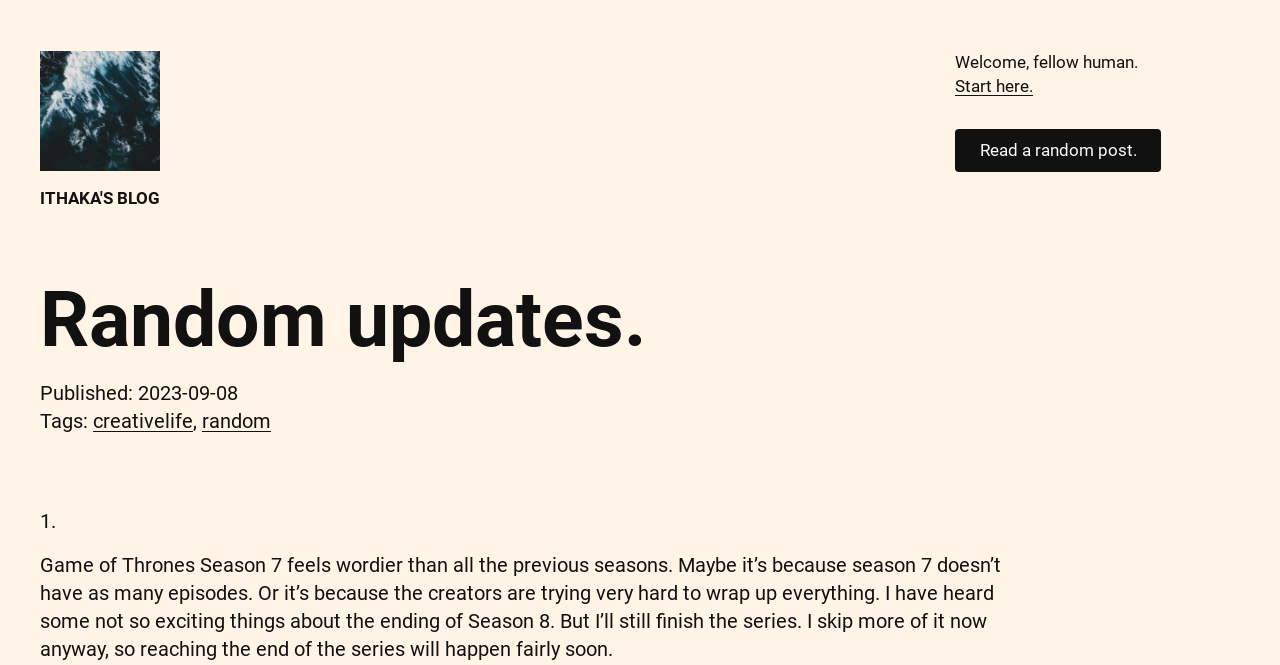Utilize the details in the image to thoroughly answer the following question: What is the date of the latest post?

The date of the latest post can be found below the 'Random updates.' heading, where it is written as 'Published: 2023-09-08'.